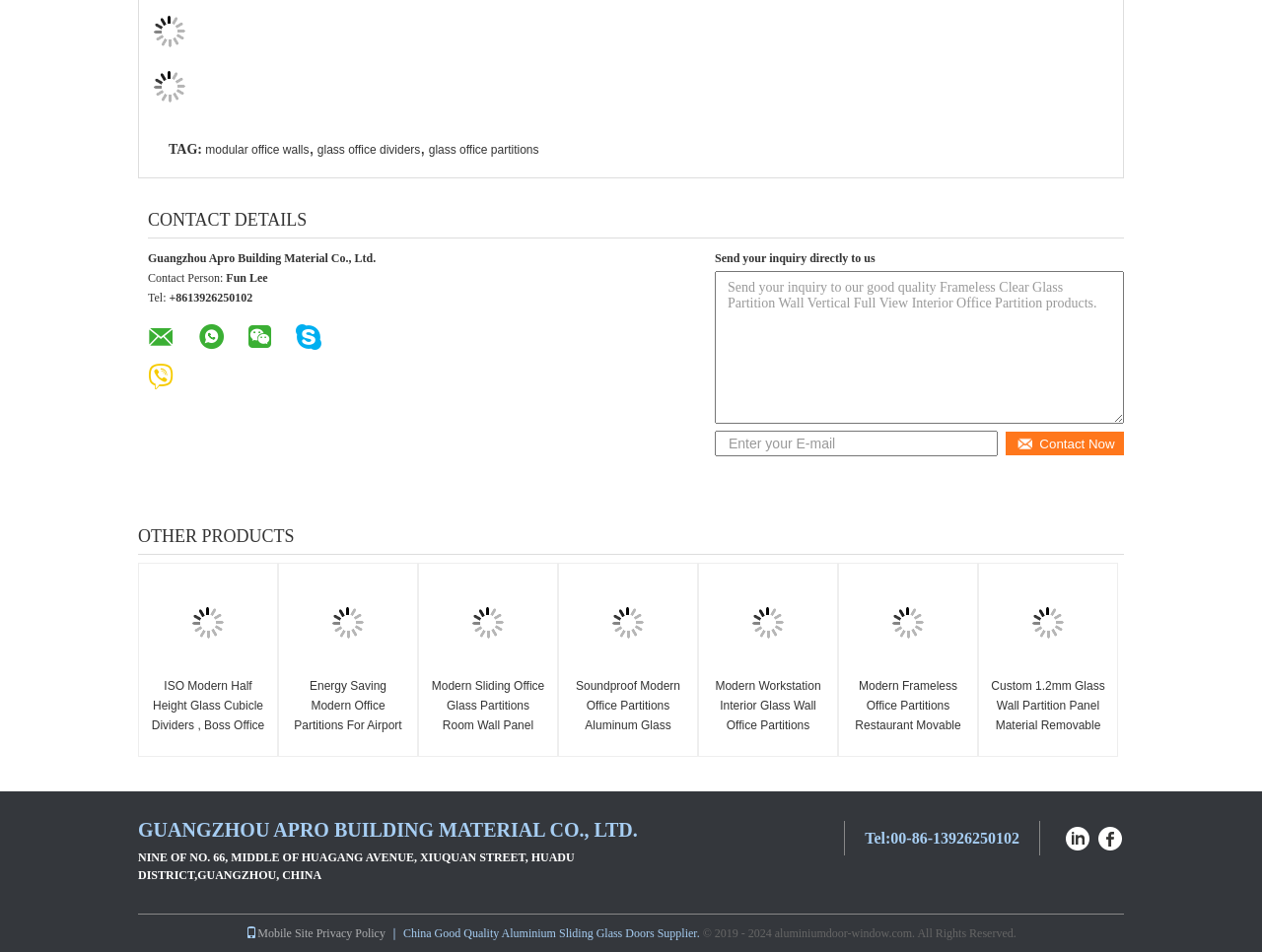What is the address of the company? Observe the screenshot and provide a one-word or short phrase answer.

NINE OF NO. 66, MIDDLE OF HUAGANG AVENUE, XIUQUAN STREET, HUADU DISTRICT,GUANGZHOU, CHINA